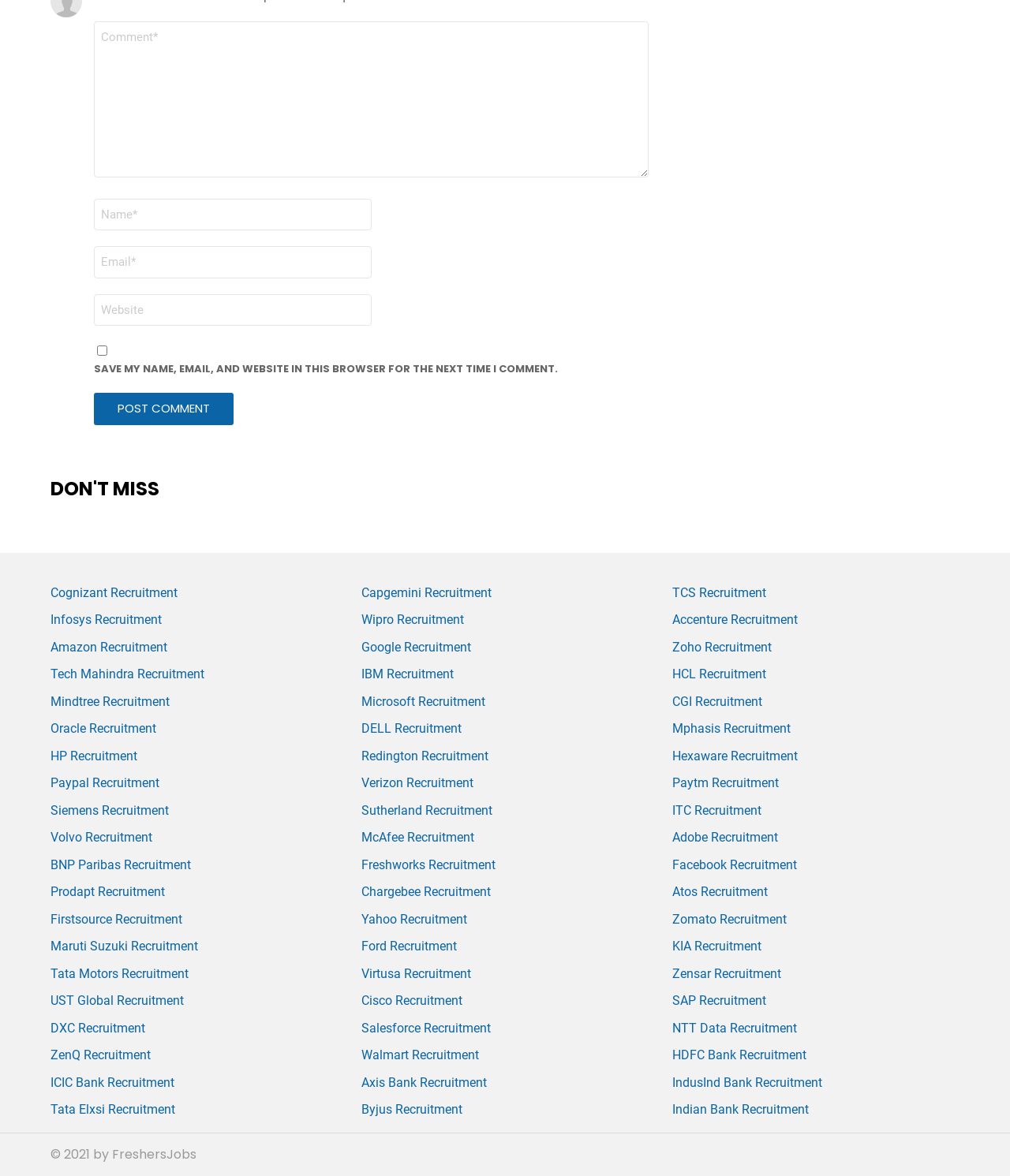Please provide the bounding box coordinates for the element that needs to be clicked to perform the instruction: "Click the Post Comment button". The coordinates must consist of four float numbers between 0 and 1, formatted as [left, top, right, bottom].

[0.093, 0.334, 0.231, 0.361]